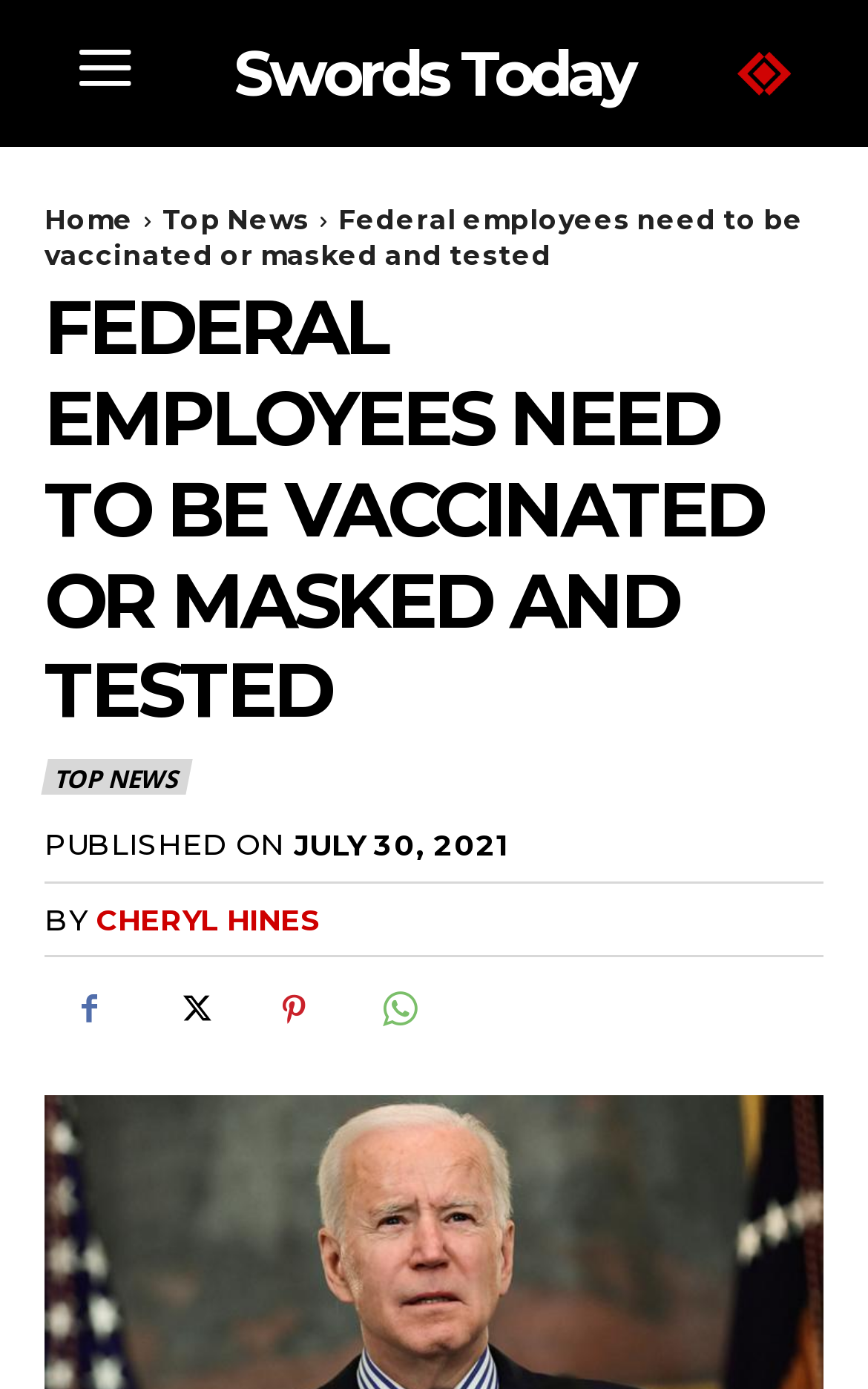What is the name of the website?
Please give a detailed and elaborate explanation in response to the question.

The name of the website is Swords Today because the link 'Swords Today' is present at the top of the webpage, suggesting that it is the name of the website.